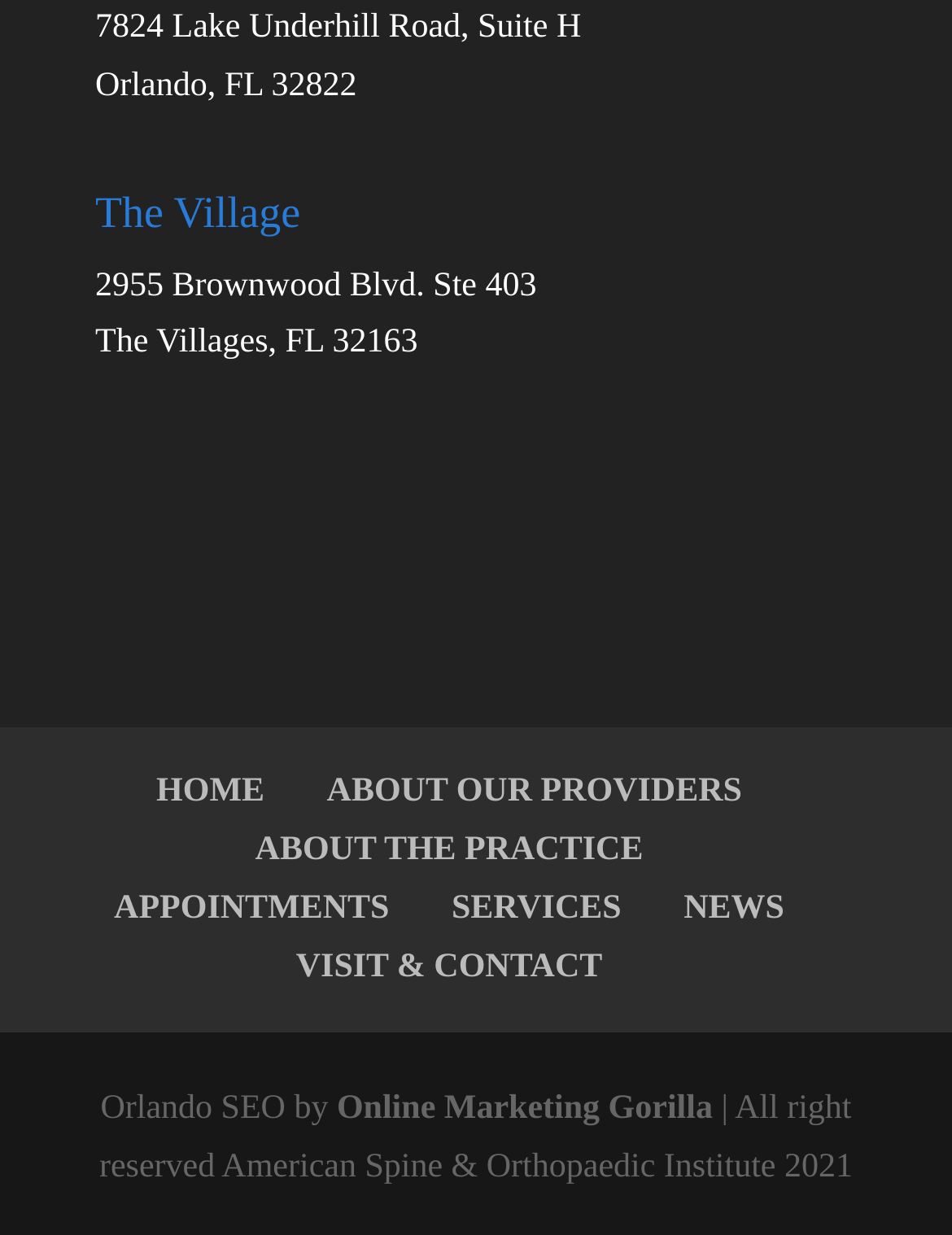What is the name of the practice?
Please use the visual content to give a single word or phrase answer.

The Village